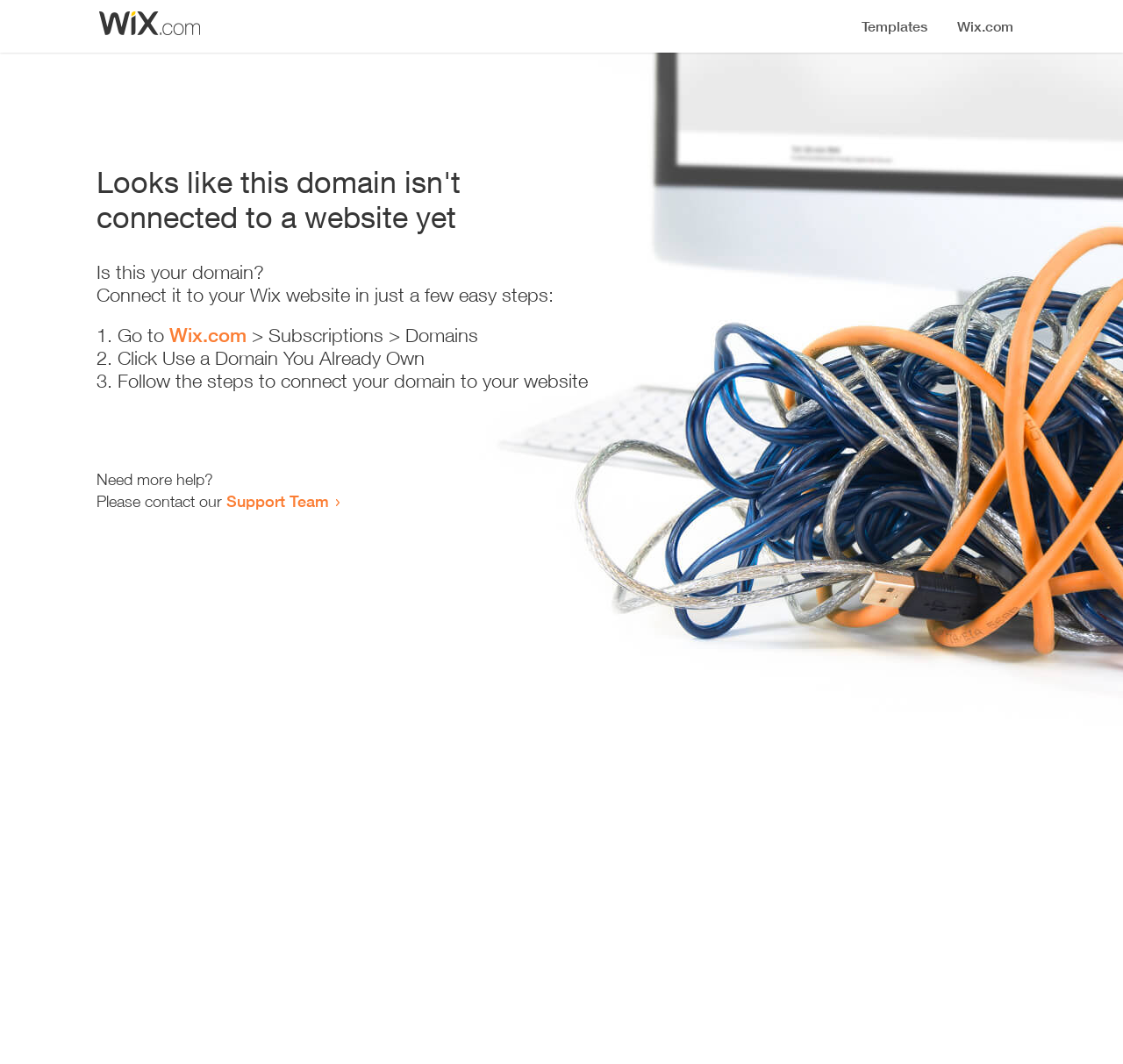Identify and provide the bounding box for the element described by: "Support Team".

[0.202, 0.462, 0.293, 0.48]